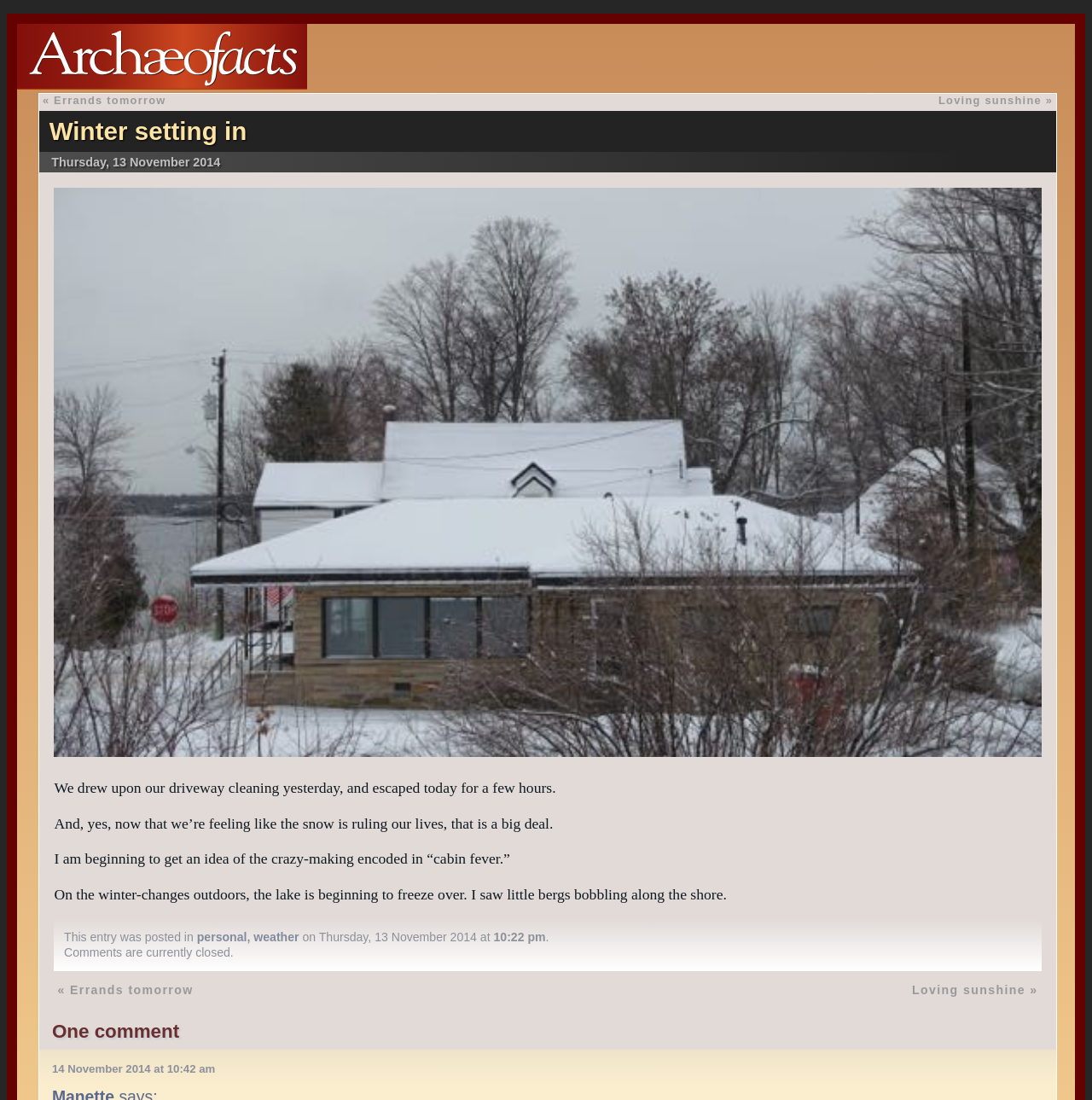Give a concise answer using only one word or phrase for this question:
How many comments are there on this blog post?

One